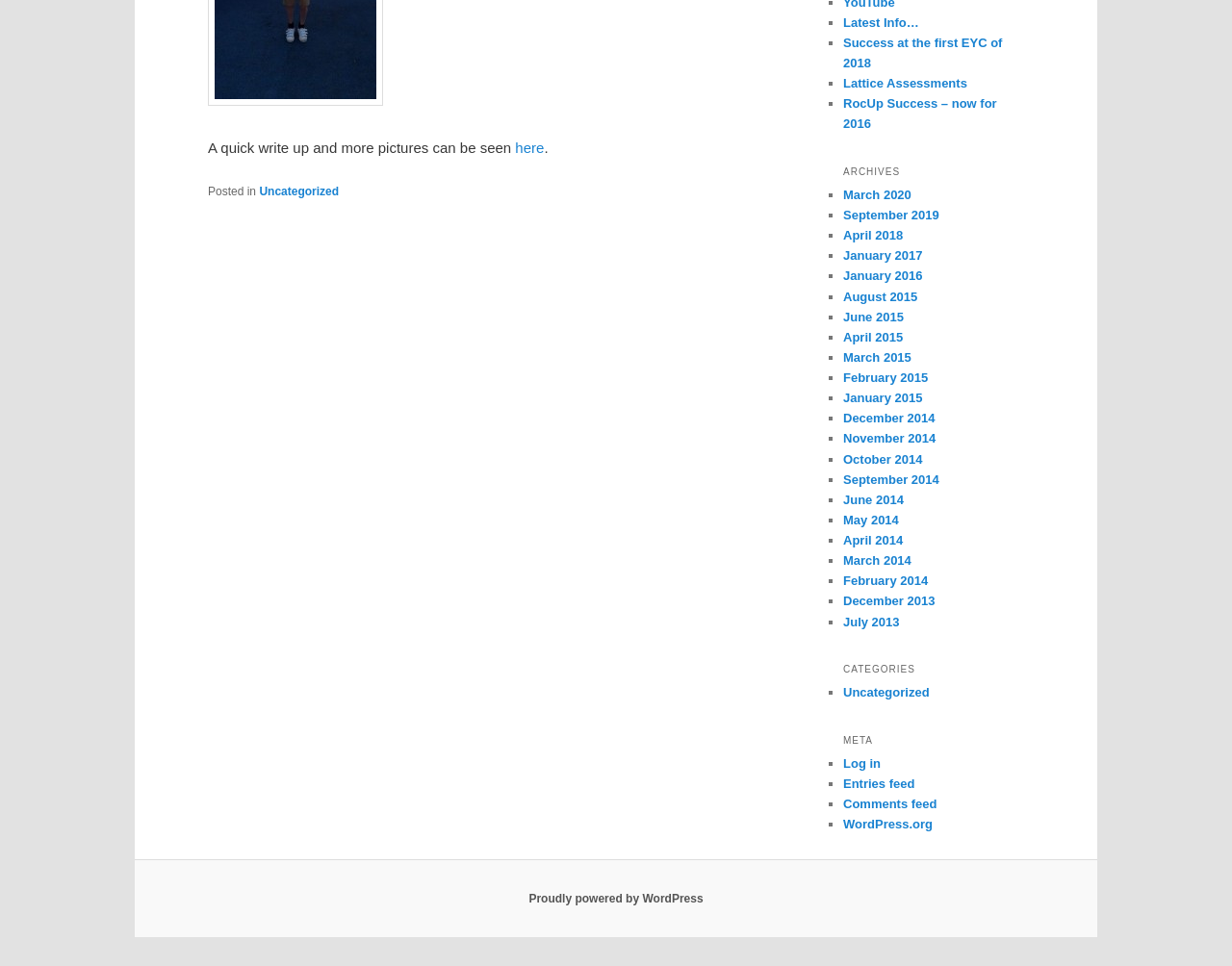Identify the bounding box coordinates for the element you need to click to achieve the following task: "View 'Latest Info…'". The coordinates must be four float values ranging from 0 to 1, formatted as [left, top, right, bottom].

[0.684, 0.016, 0.746, 0.031]